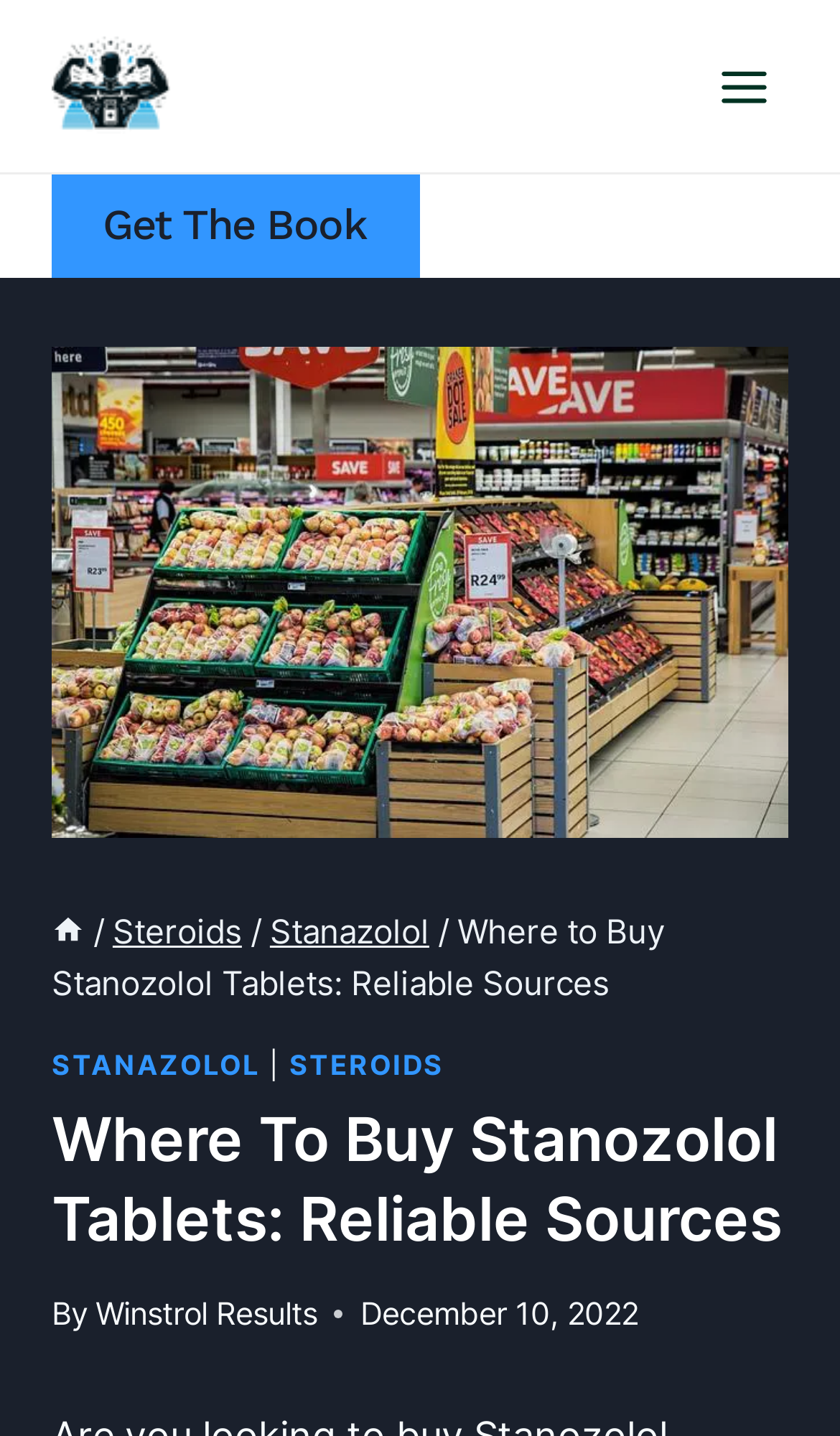What is the purpose of the page?
Refer to the image and provide a one-word or short phrase answer.

To find reliable sources to buy Stanozolol tablets